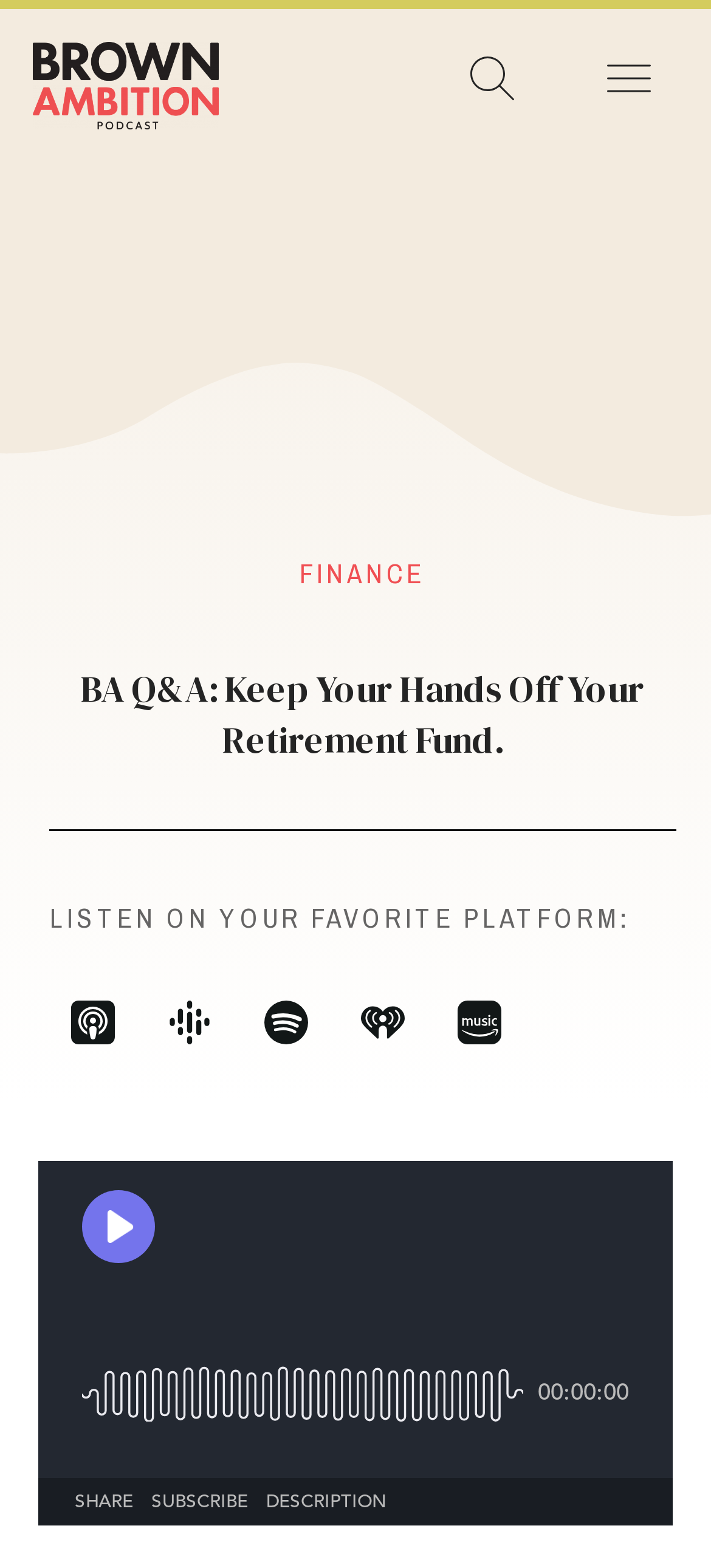What is the purpose of the links with images?
Based on the image content, provide your answer in one word or a short phrase.

To listen to the podcast